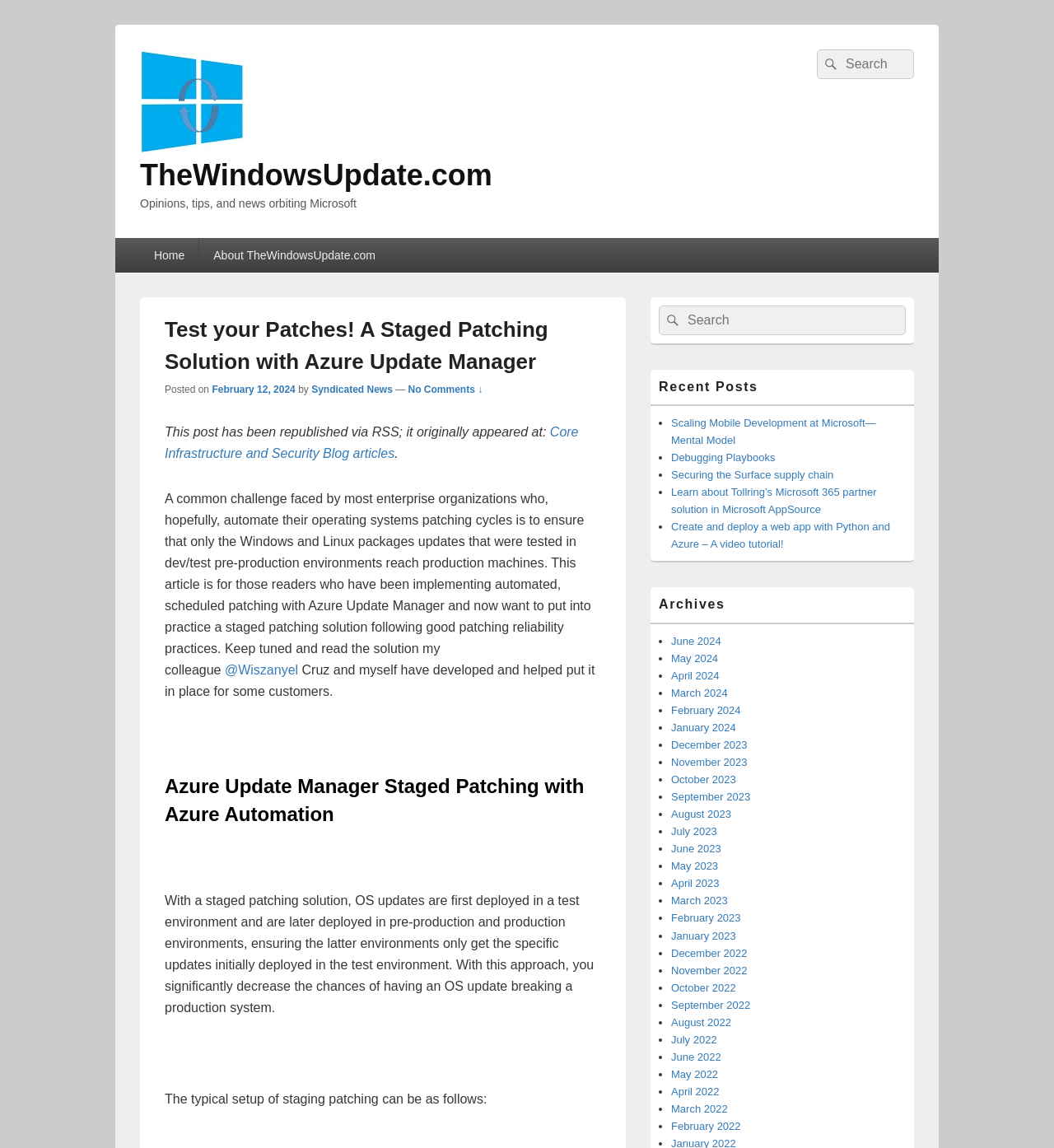Determine the main headline from the webpage and extract its text.

Test your Patches! A Staged Patching Solution with Azure Update Manager